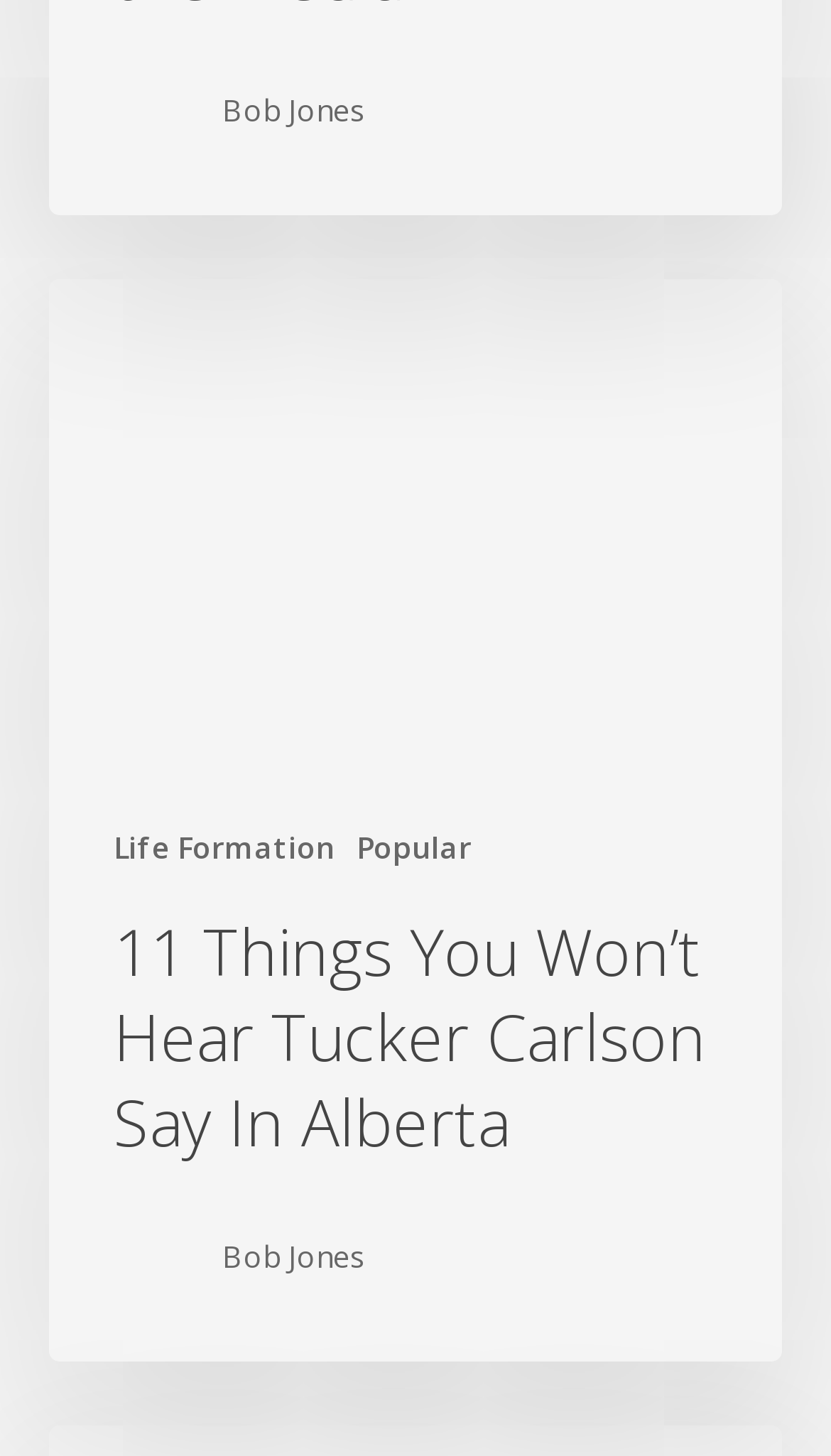Respond to the question below with a single word or phrase:
How many links are there on the webpage?

5